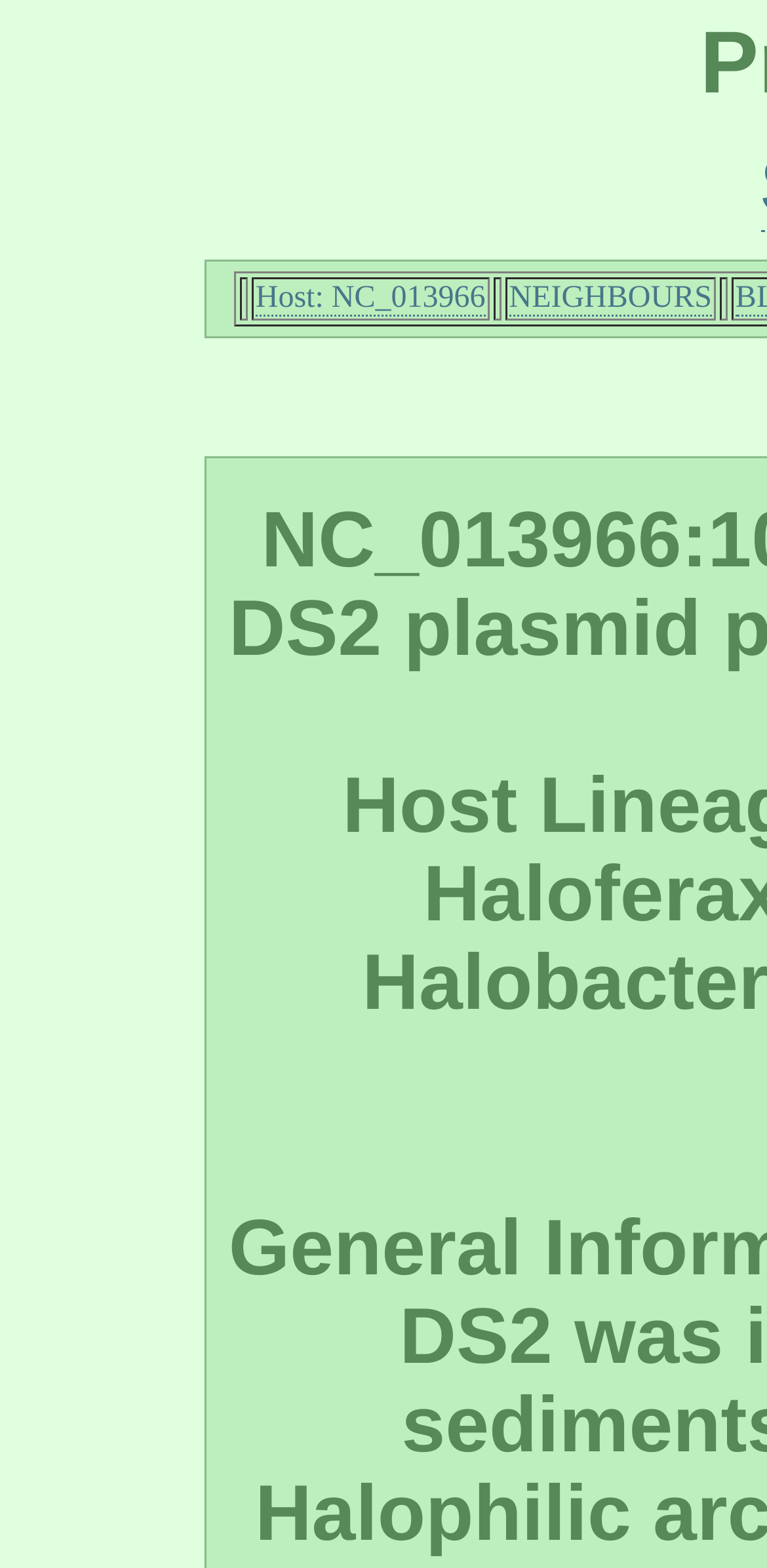Generate a comprehensive description of the contents of the webpage.

The webpage is focused on the topic "Pre_GI: Gene". At the top-left corner, there is a row header element. To the right of the row header, there is a grid cell containing a link labeled "Host: NC_013966". This link is positioned near the top of the page, taking up about a quarter of the page's width. 

Moving to the right, there is another row header element, followed by a grid cell containing a link labeled "NEIGHBOURS". This link is positioned near the top of the page, taking up about a quarter of the page's width, and is located to the right of the previous link. 

Further to the right, there is another row header element, but it does not contain any text or links. The overall structure of the page appears to be a table or grid, with row headers and grid cells containing links.